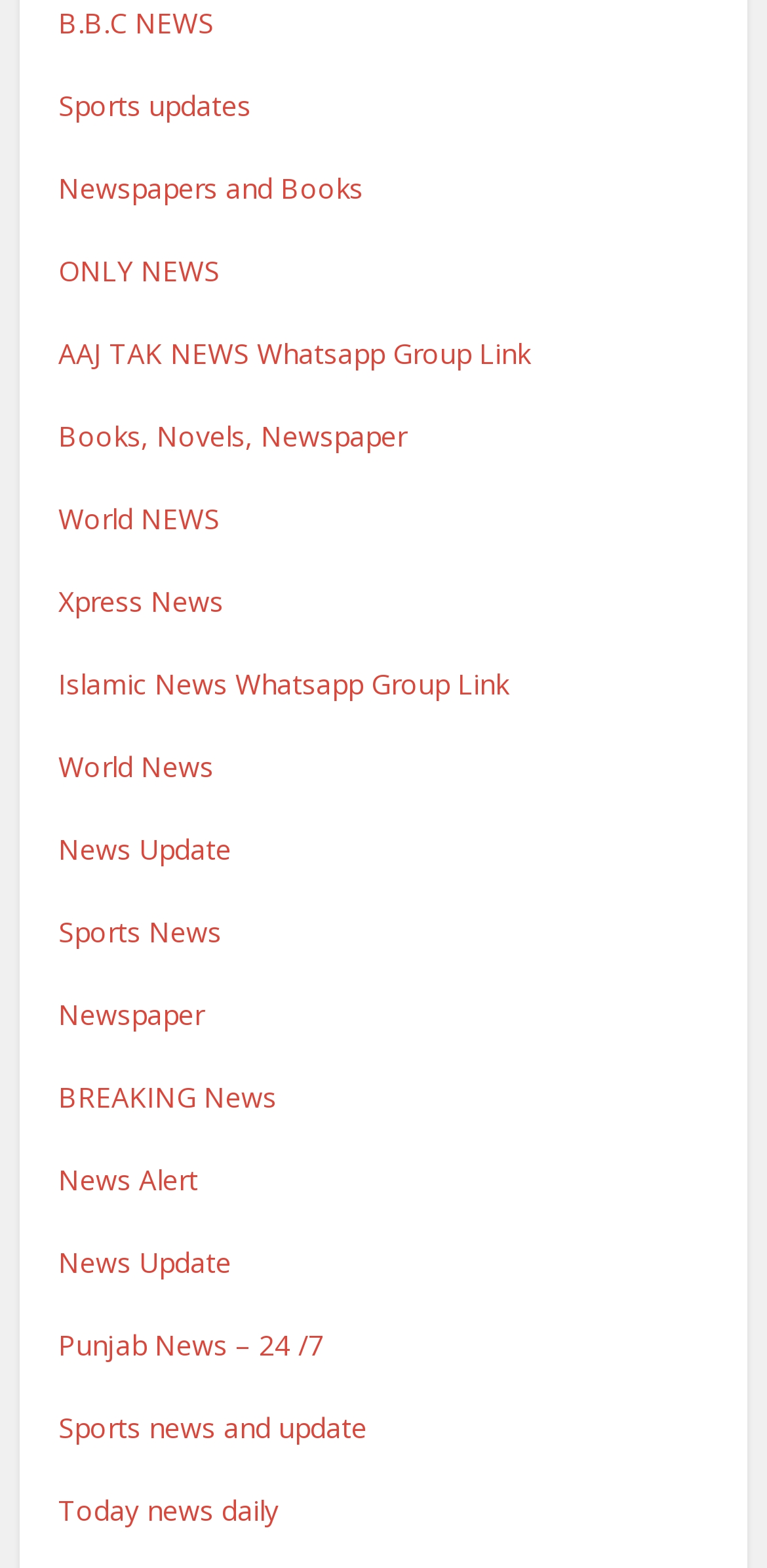Locate the bounding box coordinates of the area where you should click to accomplish the instruction: "Read Newspapers and Books".

[0.076, 0.108, 0.474, 0.132]